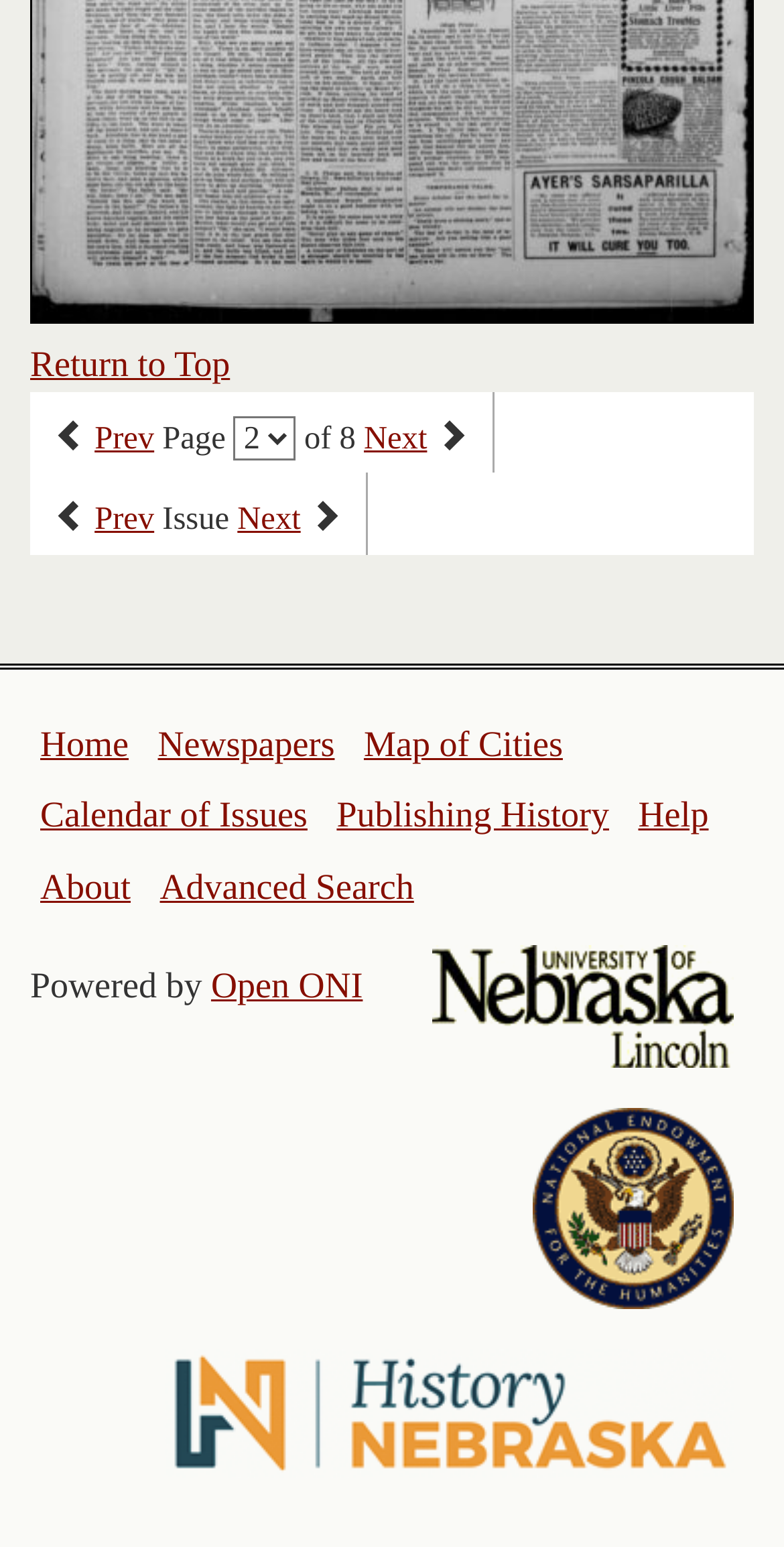How many logos are displayed at the bottom?
Using the visual information, respond with a single word or phrase.

3